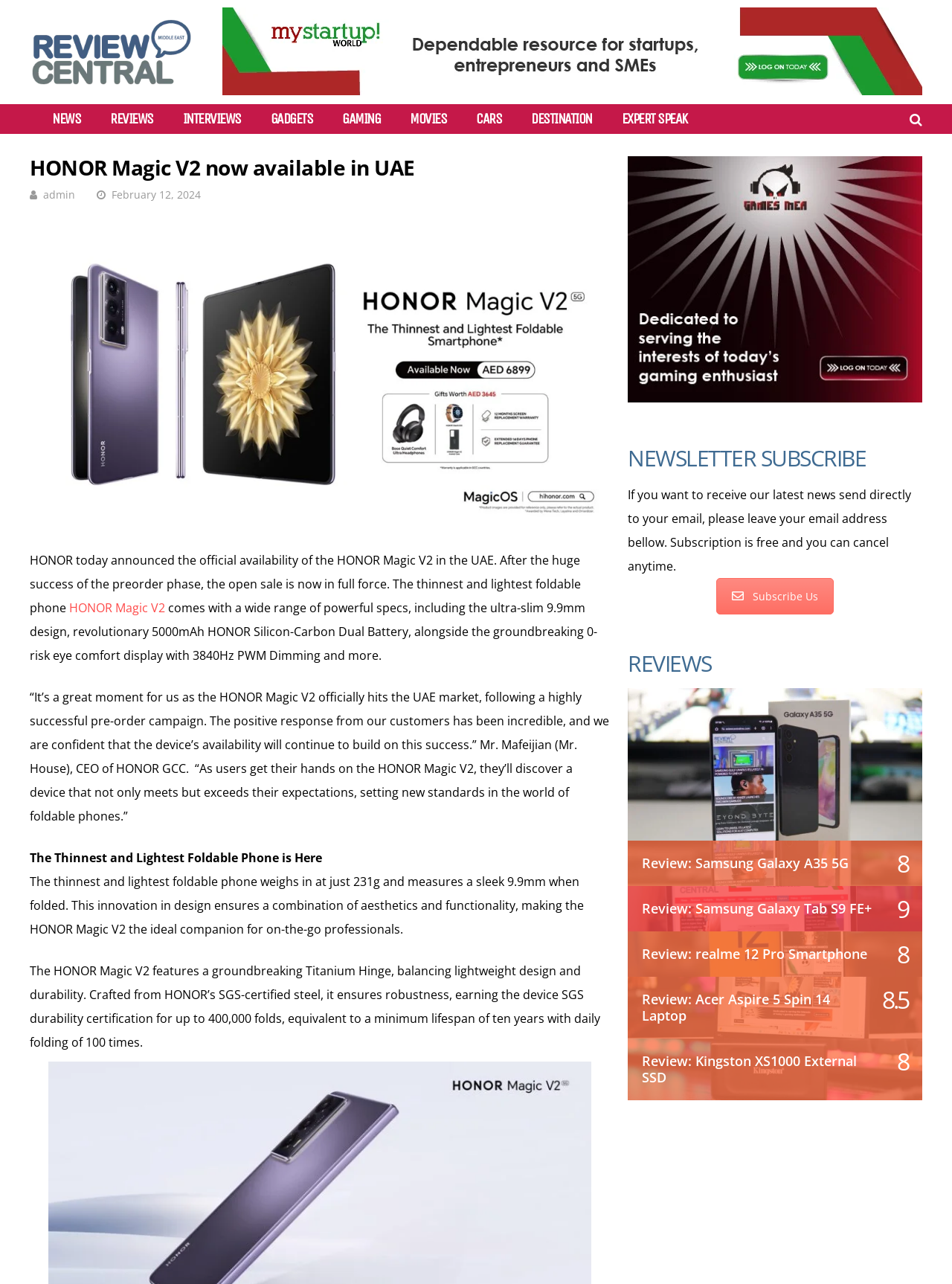Locate the bounding box coordinates of the element you need to click to accomplish the task described by this instruction: "View show details".

None